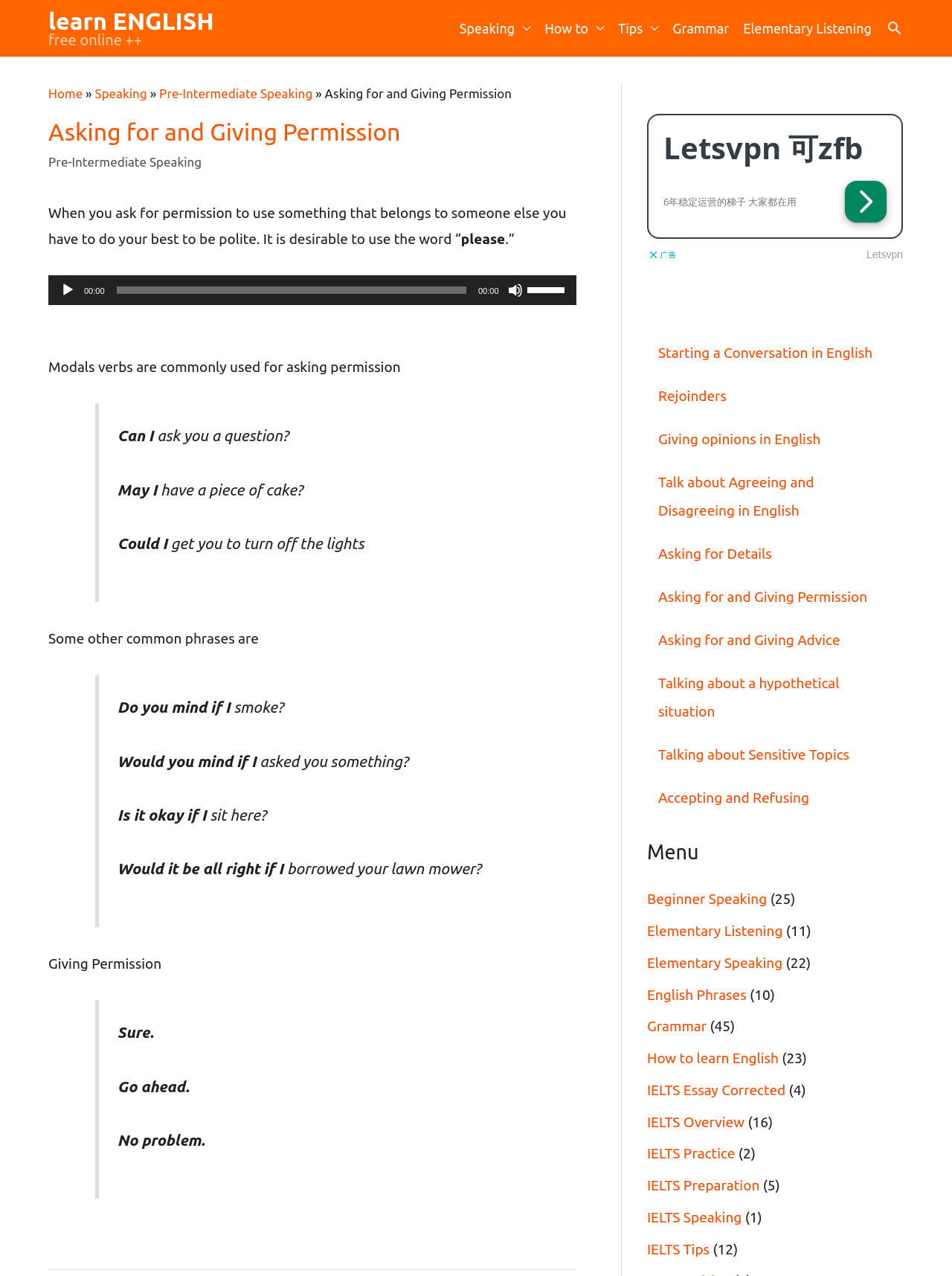How many links are there in the site navigation?
Please ensure your answer to the question is detailed and covers all necessary aspects.

I counted the number of links in the site navigation section, which are 'Speaking', 'How to', 'Tips', 'Grammar', 'Elementary Listening', and 'Search icon link'.